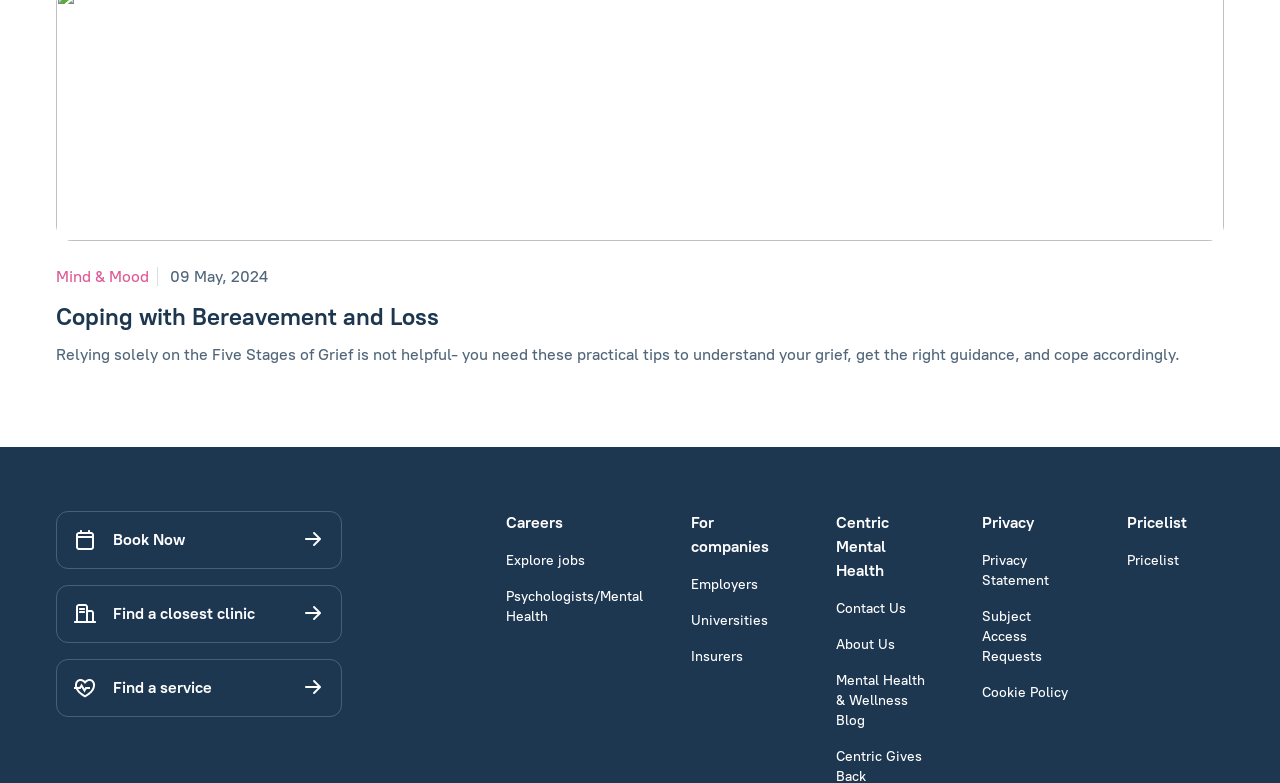Please identify the bounding box coordinates of the element I need to click to follow this instruction: "Contact Us".

[0.653, 0.765, 0.708, 0.791]